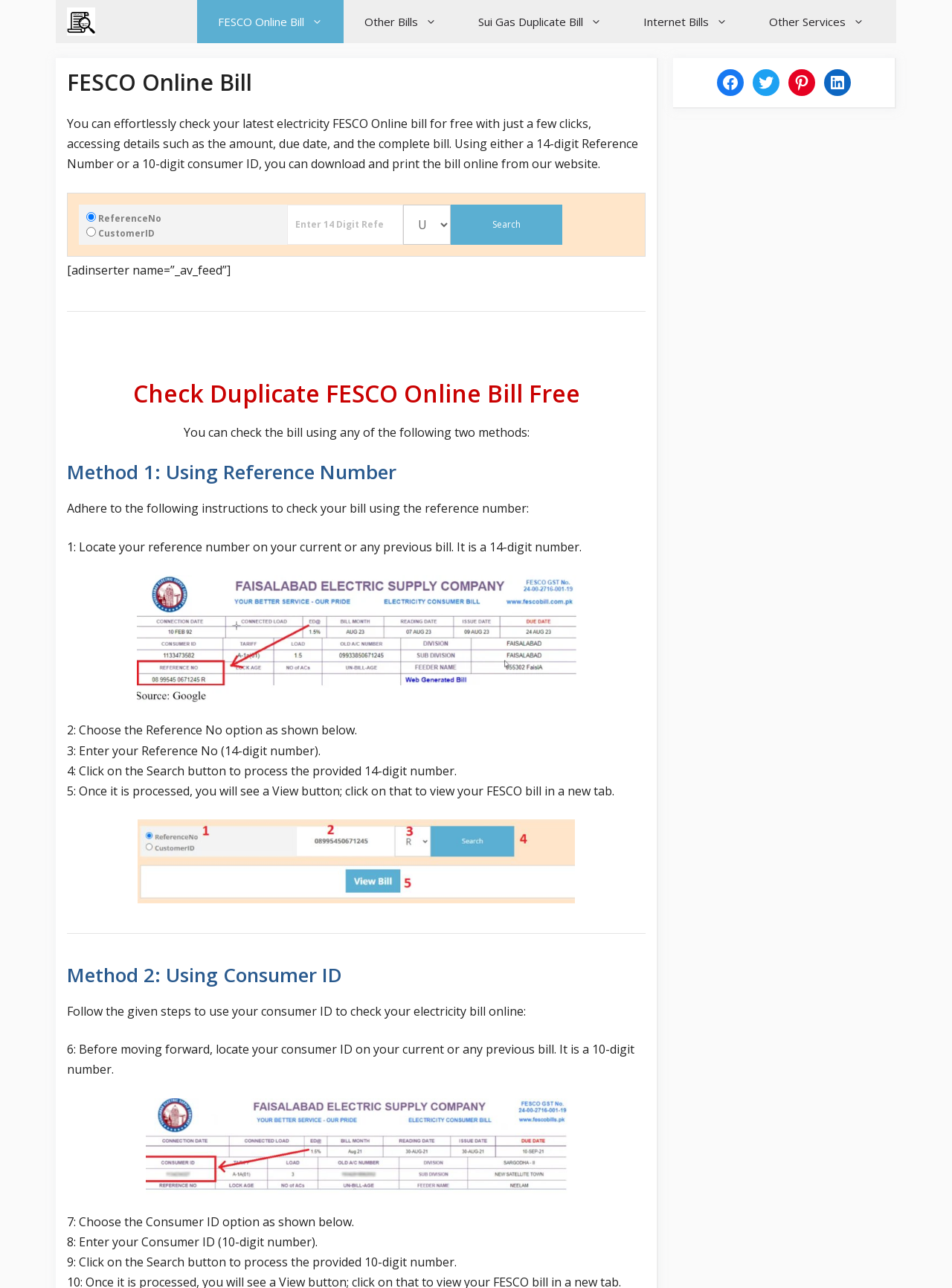Using the element description Sui Gas Duplicate Bill, predict the bounding box coordinates for the UI element. Provide the coordinates in (top-left x, top-left y, bottom-right x, bottom-right y) format with values ranging from 0 to 1.

[0.48, 0.0, 0.654, 0.034]